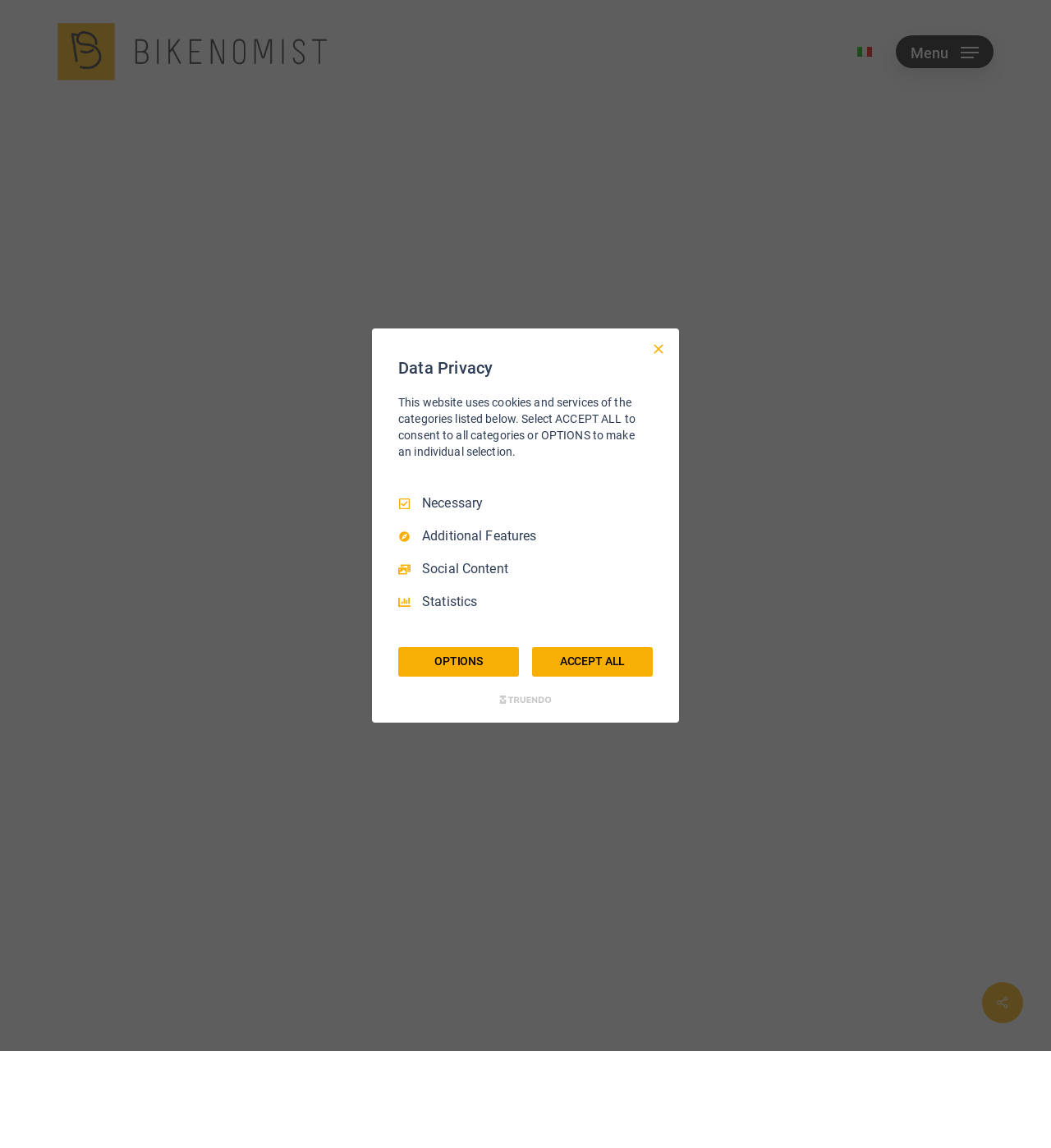Specify the bounding box coordinates of the element's area that should be clicked to execute the given instruction: "Watch the YouTube video". The coordinates should be four float numbers between 0 and 1, i.e., [left, top, right, bottom].

[0.148, 0.605, 0.852, 0.892]